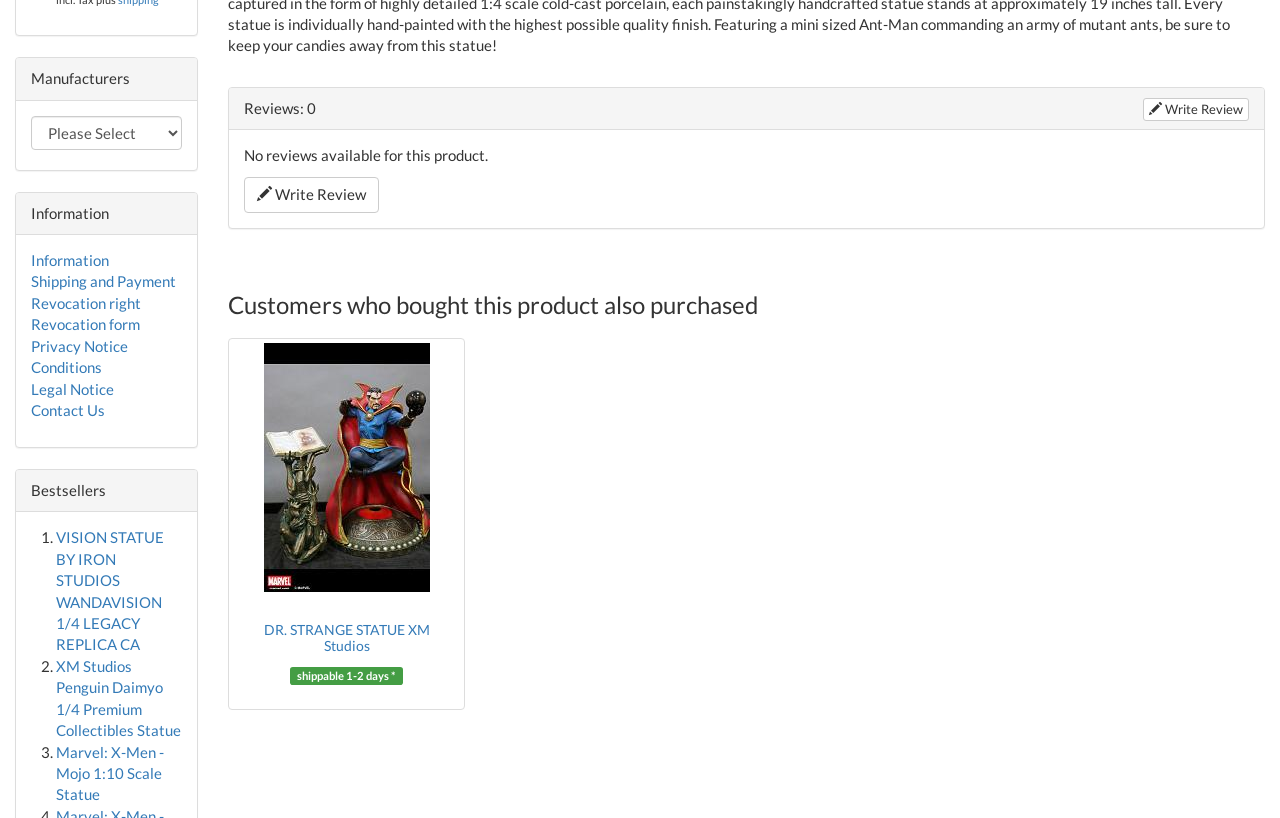Identify the bounding box of the HTML element described as: "Shipping and Payment".

[0.024, 0.333, 0.138, 0.355]